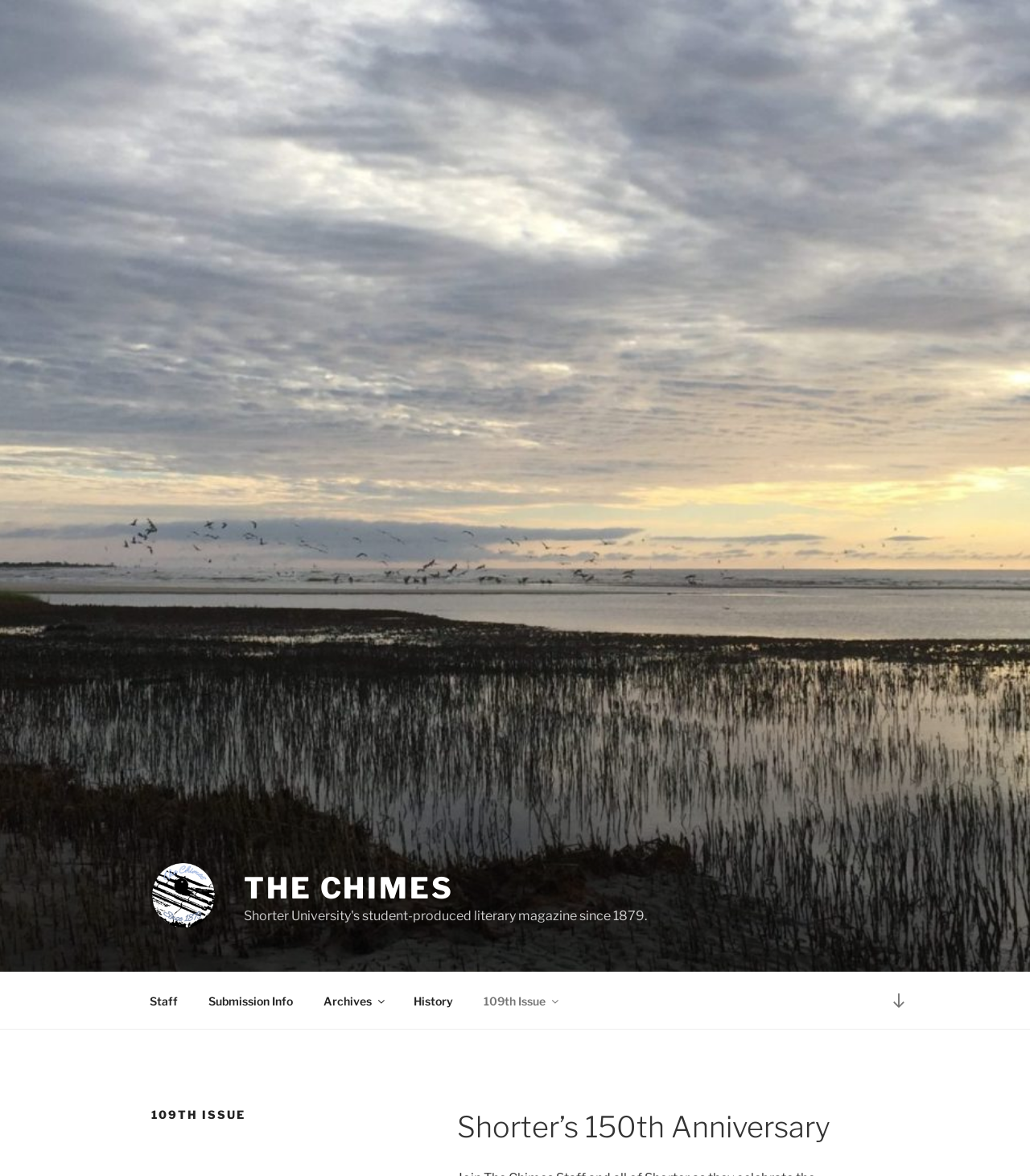Describe the webpage meticulously, covering all significant aspects.

The webpage is dedicated to The Chimes, a student-produced literary magazine from Shorter University, which has been in publication since 1879. At the top-left corner, there is a link and an image, both labeled "The Chimes", which likely serve as a logo or title for the magazine. 

Below the logo, a prominent heading "THE CHIMES" is displayed, accompanied by a link with the same text. This heading is centered near the top of the page.

On the top-right side, a navigation menu labeled "Top Menu" is located, containing several links, including "Staff", "Submission Info", "Archives", "History", and "109th Issue". These links are arranged horizontally, with "Staff" on the left and "109th Issue" on the right.

Further down the page, a link "Scroll down to content" is positioned, which likely serves as a call-to-action to encourage users to explore the content below. Below this link, there are two headings: "109TH ISSUE" and "Shorter’s 150th Anniversary". The first heading is positioned on the left, while the second heading is on the right, indicating that the content below may be divided into two sections or columns.